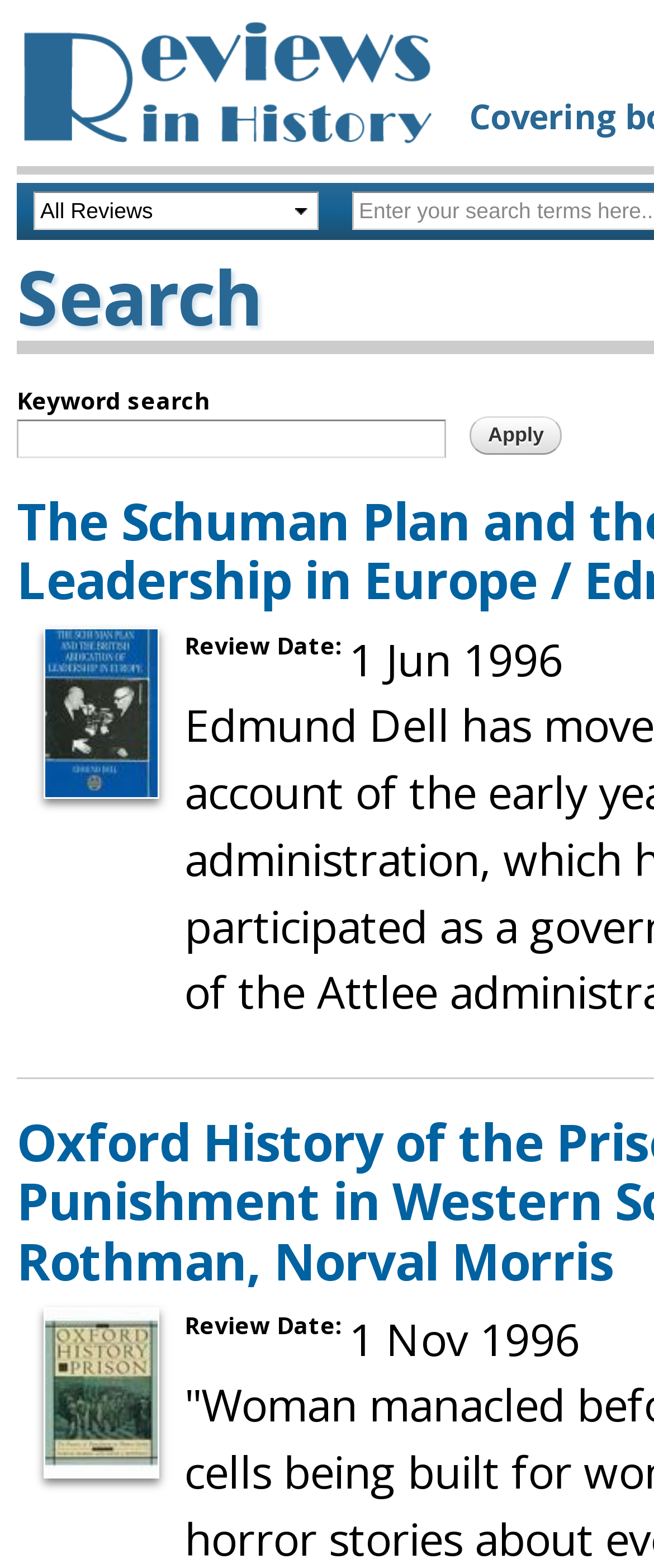What is the logo of the website?
Using the screenshot, give a one-word or short phrase answer.

Reviews in History logo